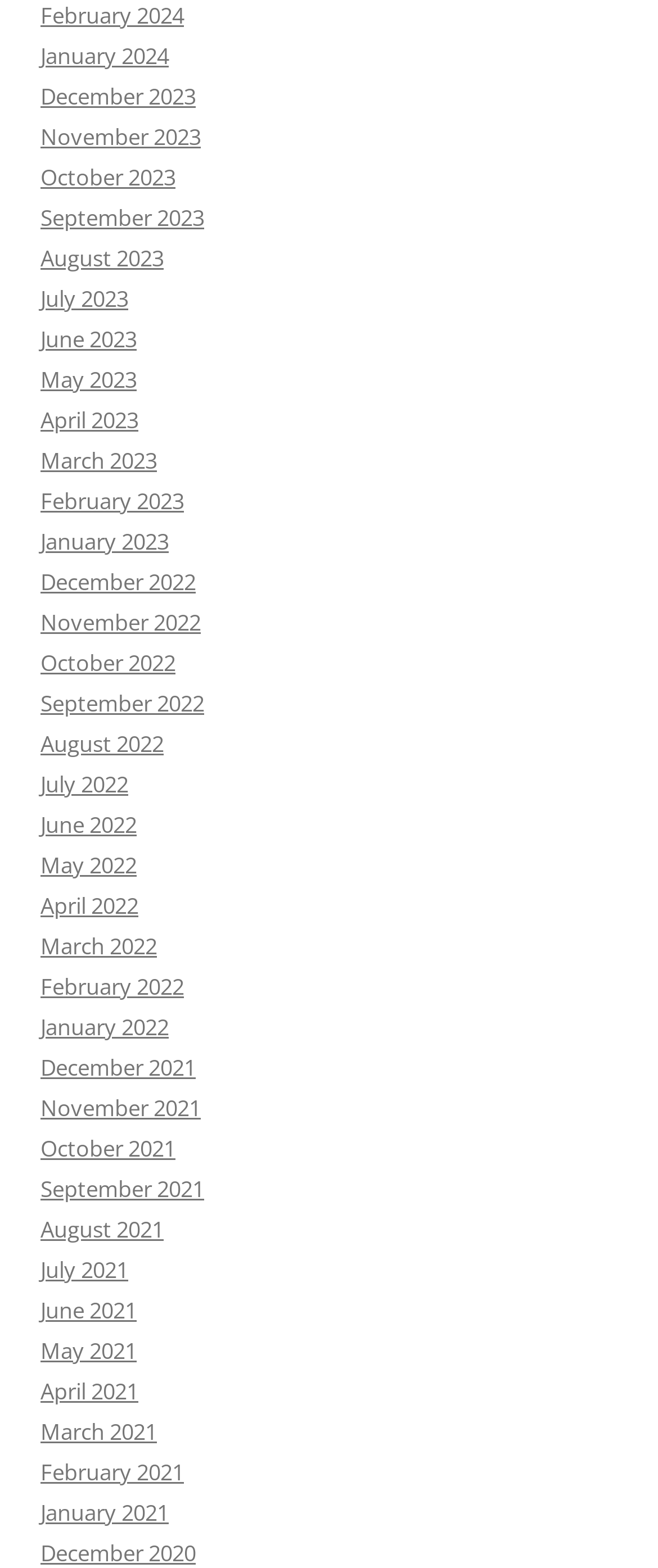Please answer the following question using a single word or phrase: Is there a link for March 2024?

No